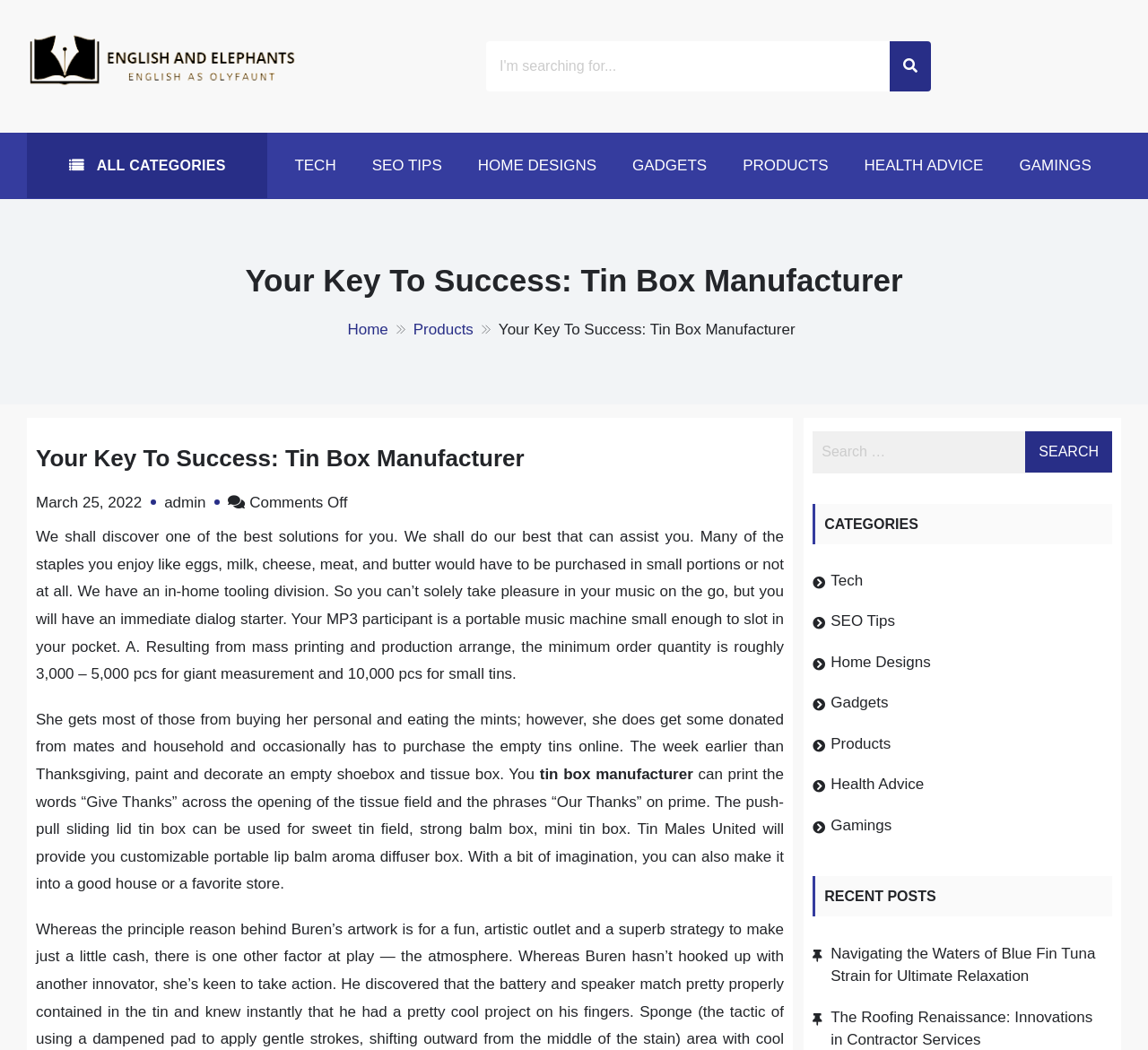Please predict the bounding box coordinates (top-left x, top-left y, bottom-right x, bottom-right y) for the UI element in the screenshot that fits the description: tin box manufacturer

[0.47, 0.729, 0.604, 0.745]